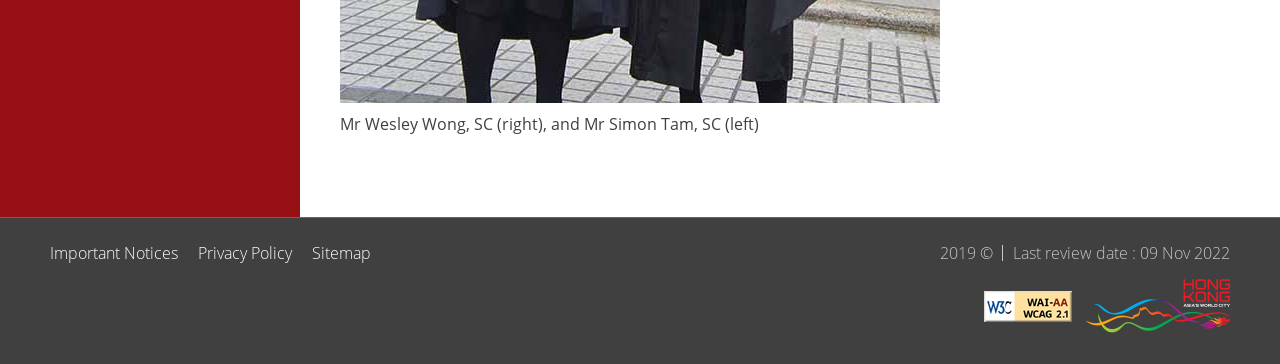Answer the question below with a single word or a brief phrase: 
What is the accessibility guideline conformance of the webpage?

Level Double-A